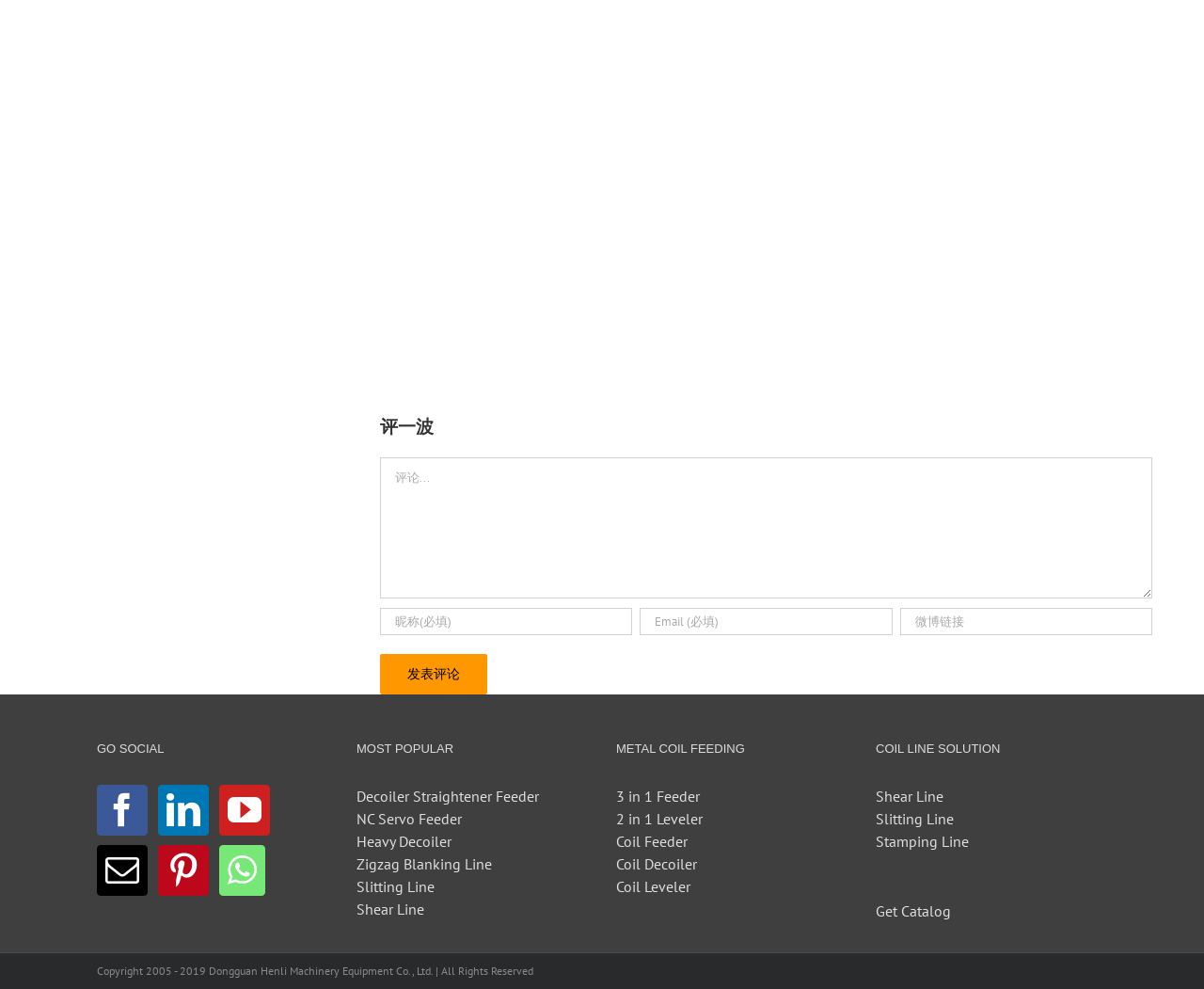From the element description 2 in 1 Leveler, predict the bounding box coordinates of the UI element. The coordinates must be specified in the format (top-left x, top-left y, bottom-right x, bottom-right y) and should be within the 0 to 1 range.

[0.512, 0.816, 0.704, 0.839]